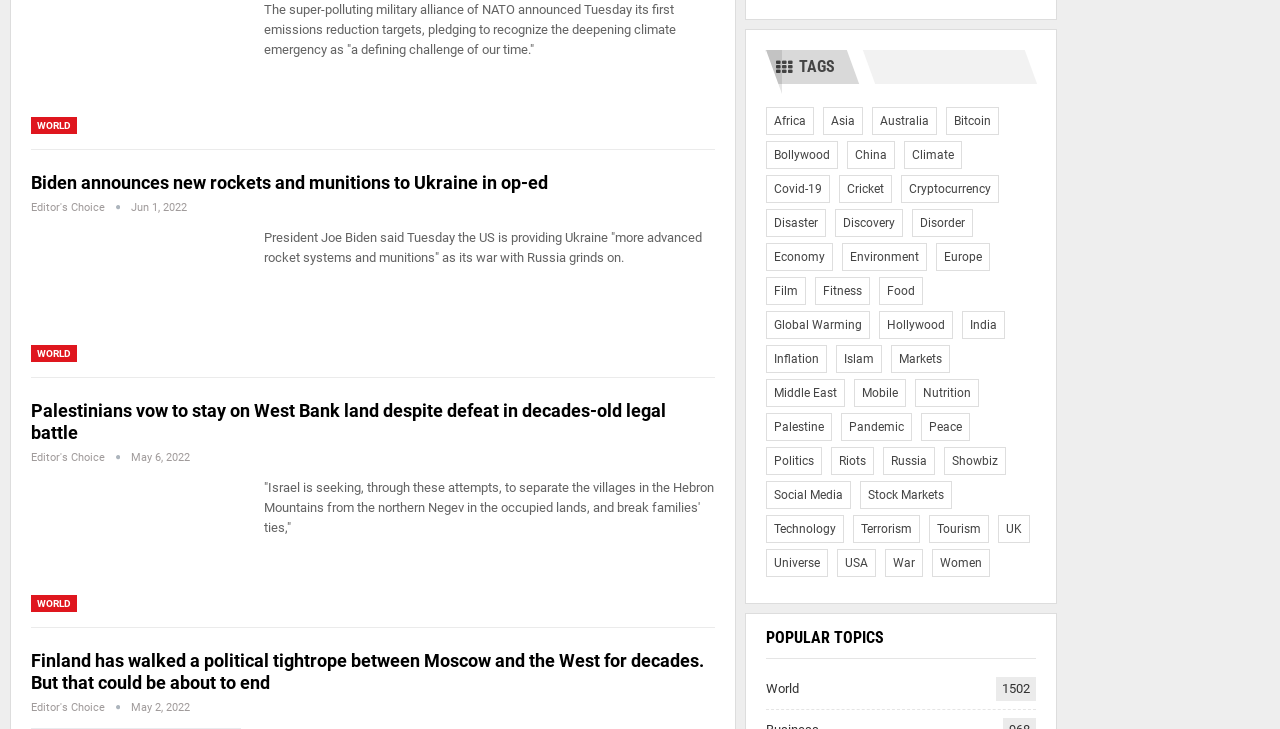Determine the bounding box coordinates for the HTML element described here: "How to Join".

None